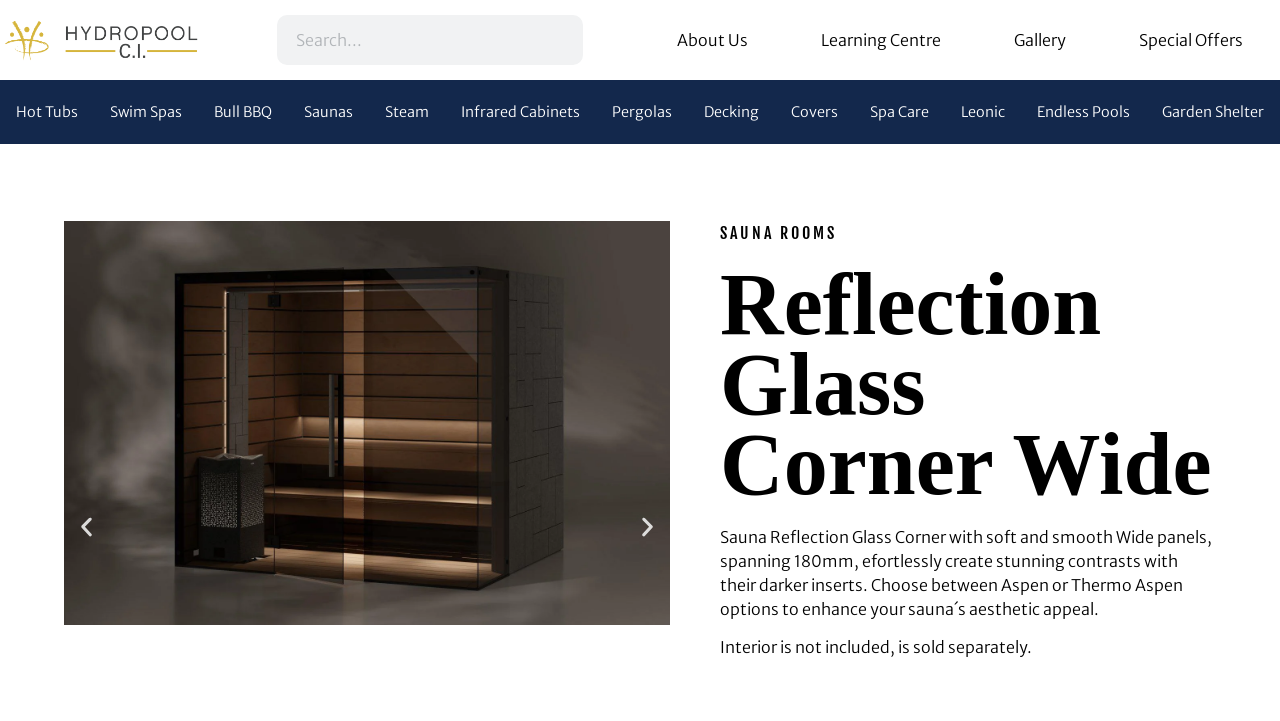Provide a single word or phrase answer to the question: 
How many links are in the navigation menu?

13